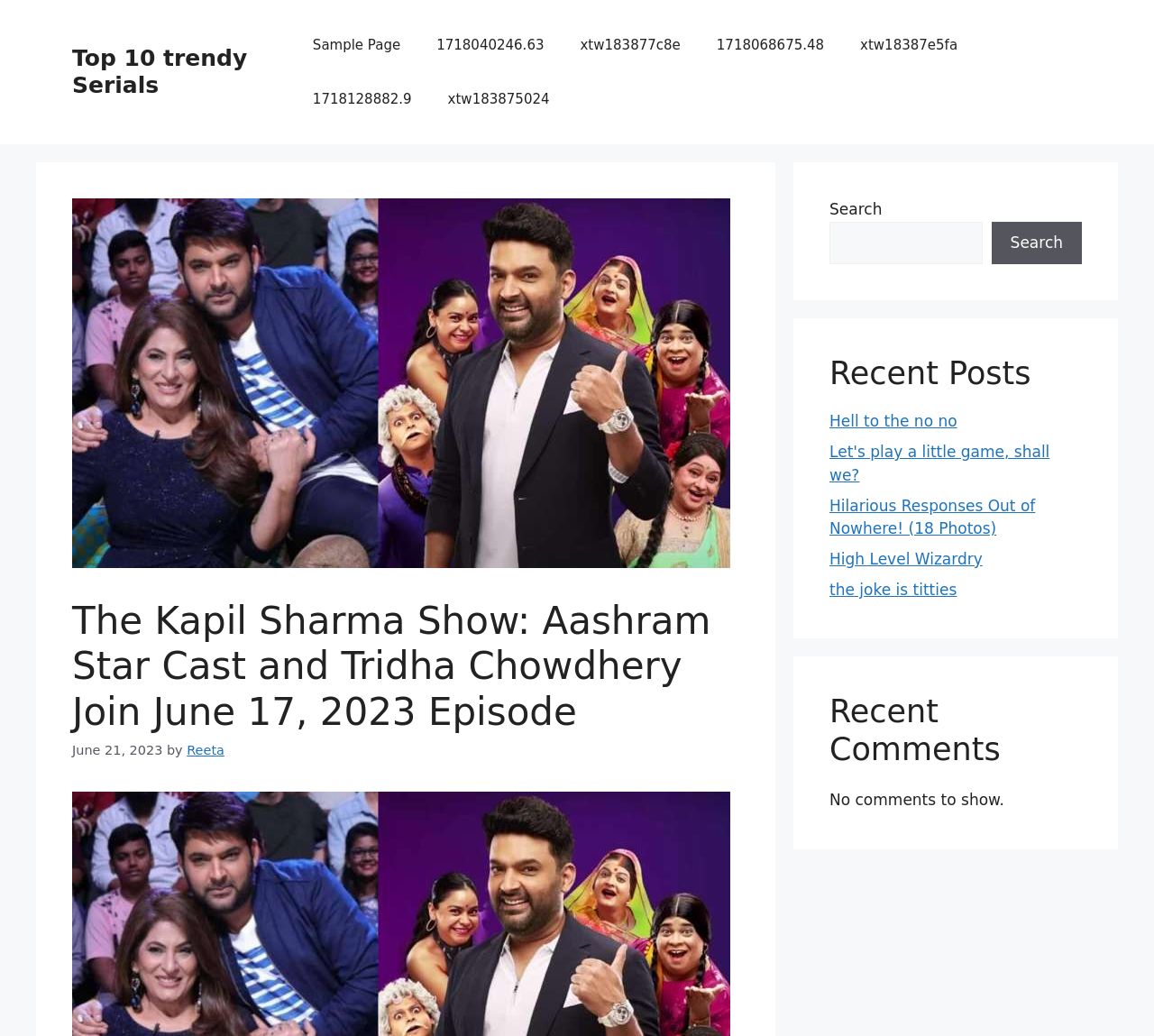Find the bounding box coordinates for the area you need to click to carry out the instruction: "Contact MGTEK". The coordinates should be four float numbers between 0 and 1, indicated as [left, top, right, bottom].

None